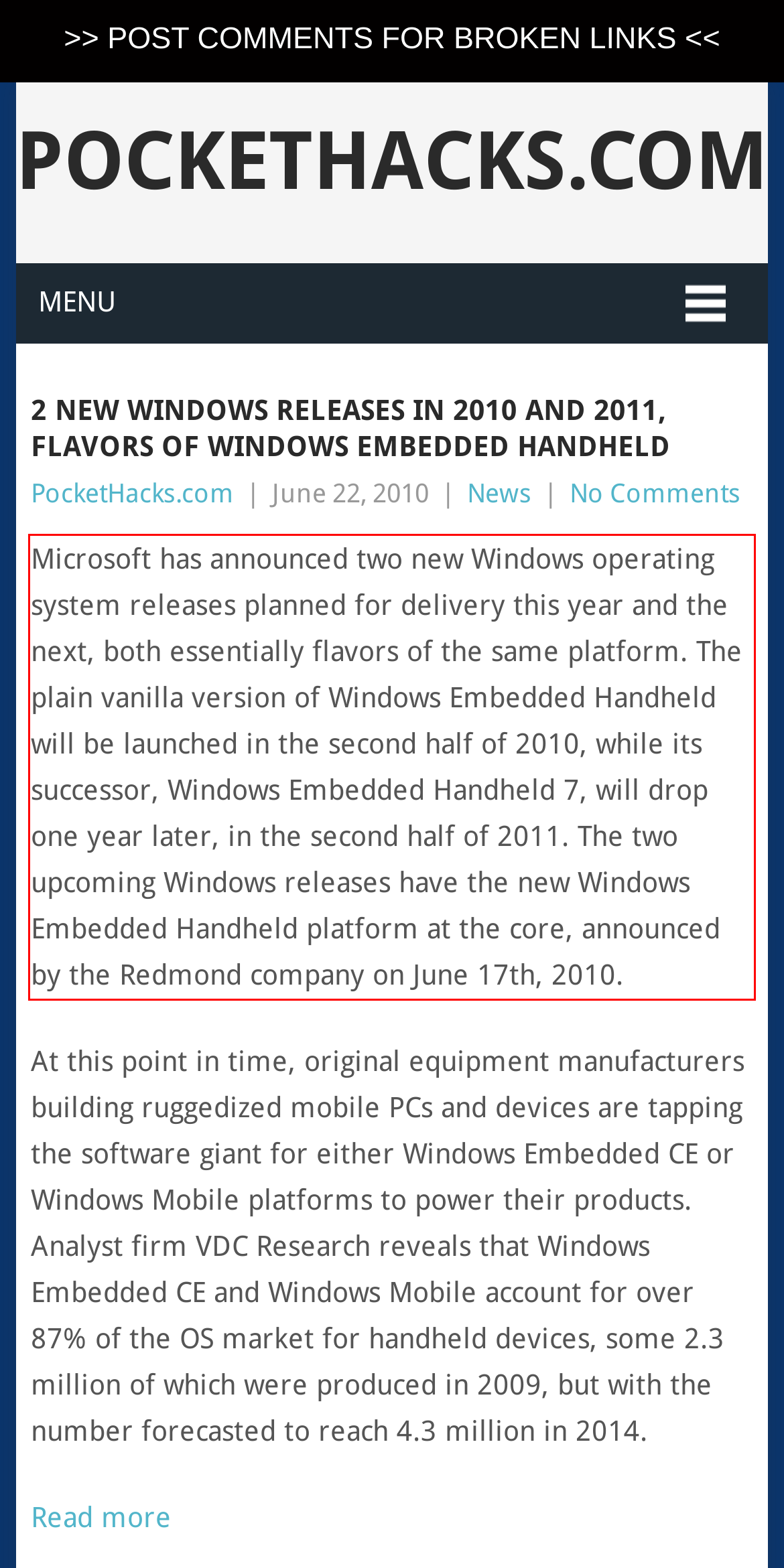Please extract the text content within the red bounding box on the webpage screenshot using OCR.

Microsoft has announced two new Windows operating system releases planned for delivery this year and the next, both essentially flavors of the same platform. The plain vanilla version of Windows Embedded Handheld will be launched in the second half of 2010, while its successor, Windows Embedded Handheld 7, will drop one year later, in the second half of 2011. The two upcoming Windows releases have the new Windows Embedded Handheld platform at the core, announced by the Redmond company on June 17th, 2010.